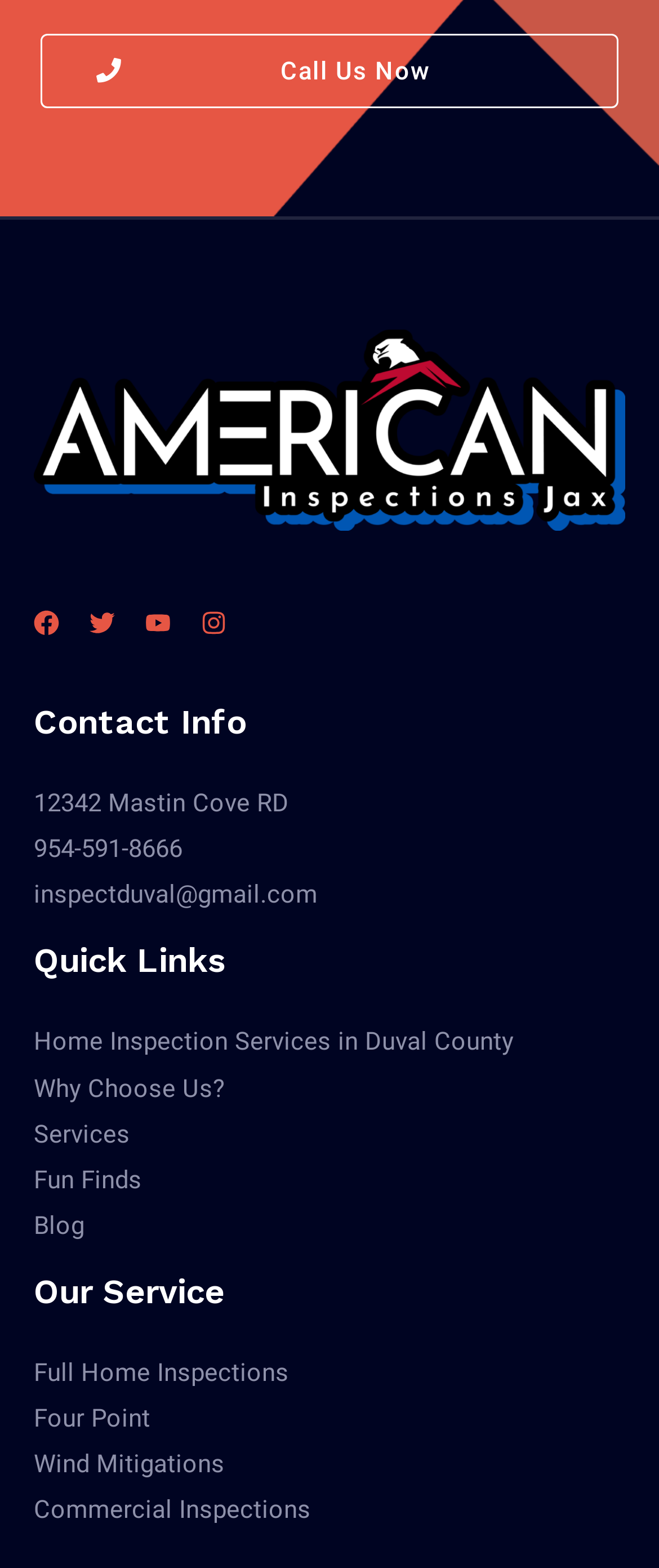Locate the bounding box coordinates of the clickable area to execute the instruction: "Go to home inspection services page". Provide the coordinates as four float numbers between 0 and 1, represented as [left, top, right, bottom].

[0.051, 0.655, 0.779, 0.674]